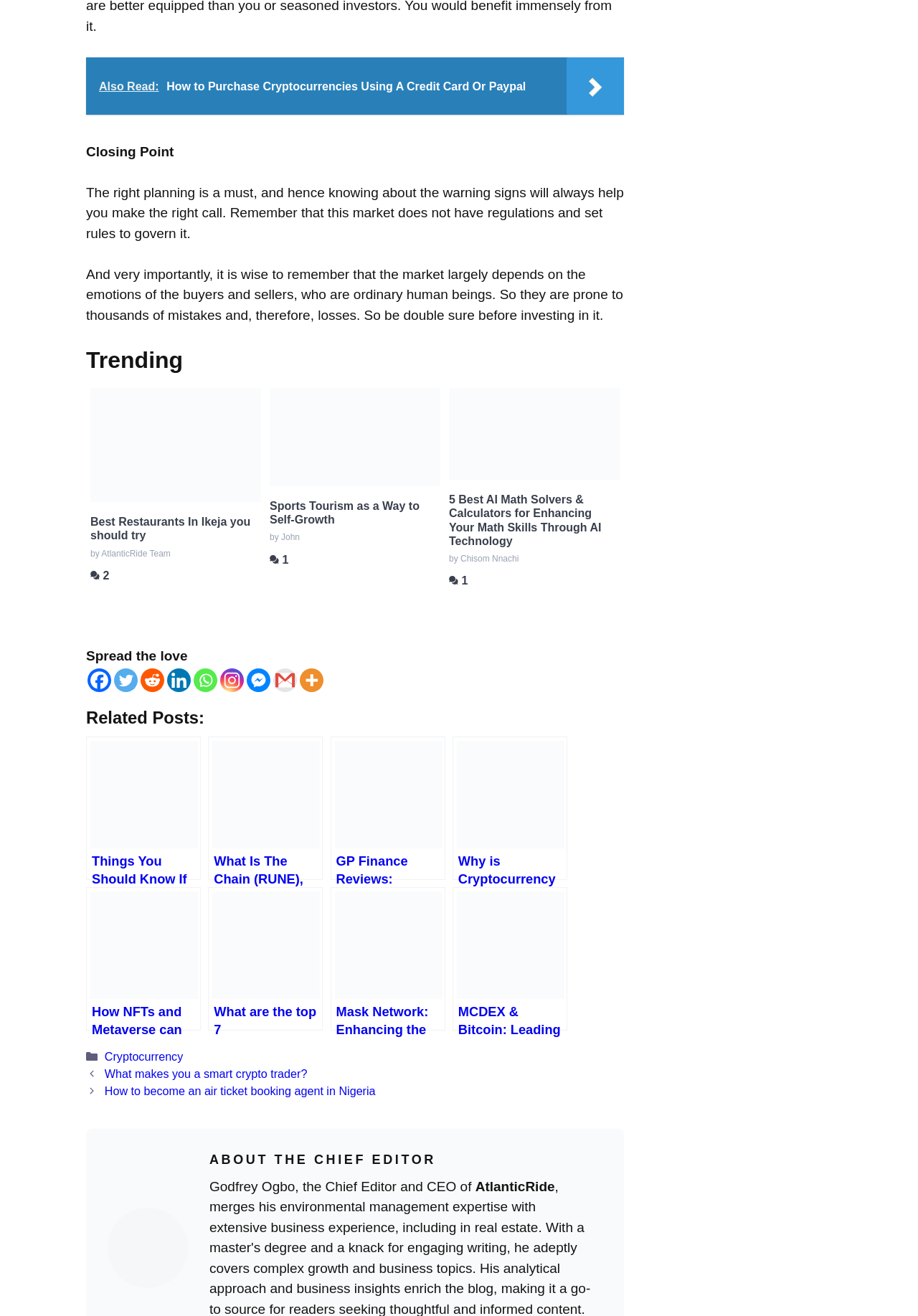Use a single word or phrase to answer this question: 
What is the topic of the first article?

Cryptocurrencies